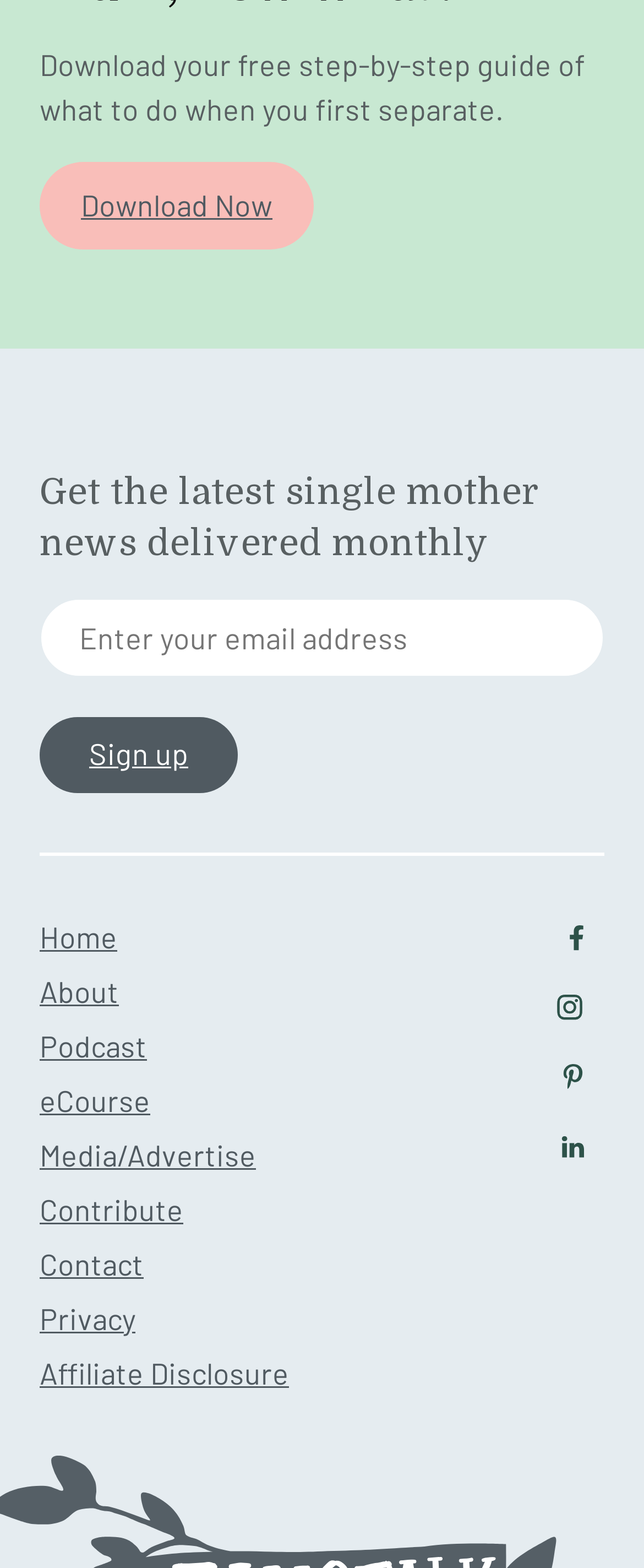Refer to the element description About and identify the corresponding bounding box in the screenshot. Format the coordinates as (top-left x, top-left y, bottom-right x, bottom-right y) with values in the range of 0 to 1.

[0.062, 0.62, 0.185, 0.643]